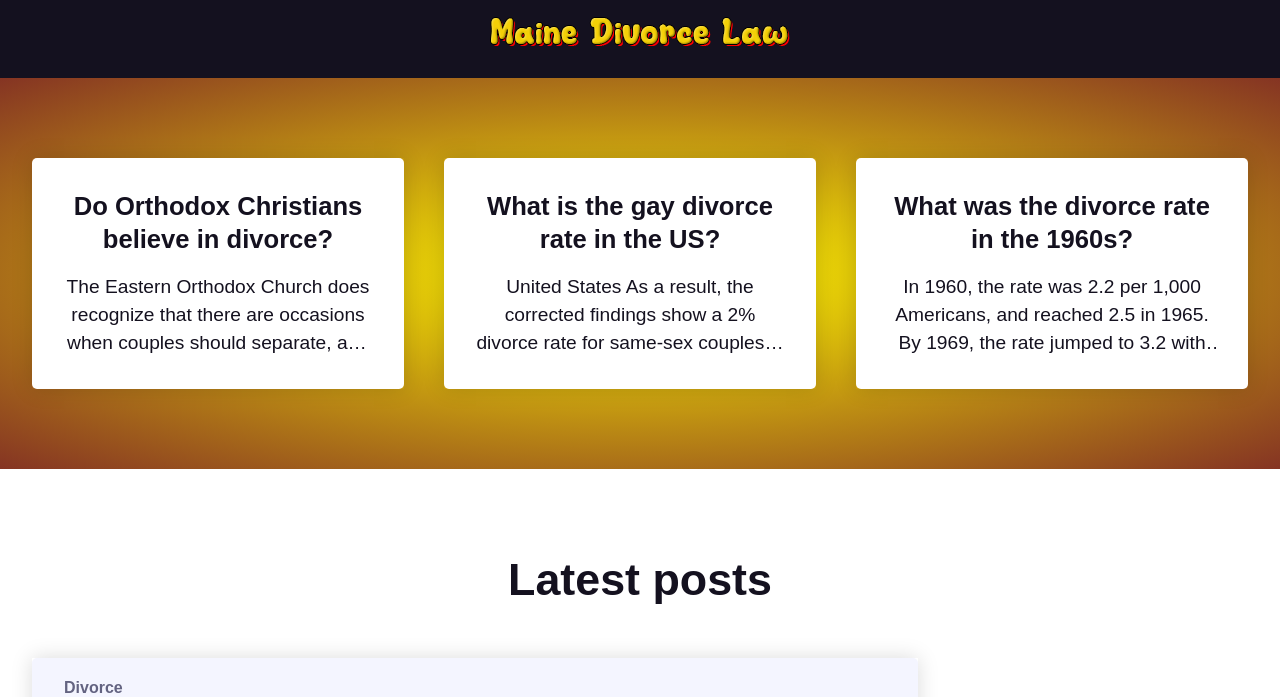Analyze and describe the webpage in a detailed narrative.

The webpage is a blog about divorce law, with a prominent header featuring the title "Maine Divorce Law Blog" accompanied by an image of the same name, situated at the top center of the page. 

Below the header, there are three main sections, each consisting of a heading and a corresponding paragraph of text. The first section, located at the top left, discusses the Orthodox Christian view on divorce, with a heading "Do Orthodox Christians believe in divorce?" and a paragraph explaining the Eastern Orthodox Church's stance on divorce and remarriage. 

To the right of the first section, there is another section discussing the gay divorce rate in the US, with a heading "What is the gay divorce rate in the US?" and a paragraph presenting statistics and findings on the topic. 

Further to the right, there is a third section exploring the divorce rate in the 1960s, with a heading "What was the divorce rate in the 1960s?" and a paragraph providing historical data on divorce rates during that decade. 

At the bottom of the page, there is a section labeled "Latest posts" with a link to a page about "Divorce" situated at the bottom left corner.